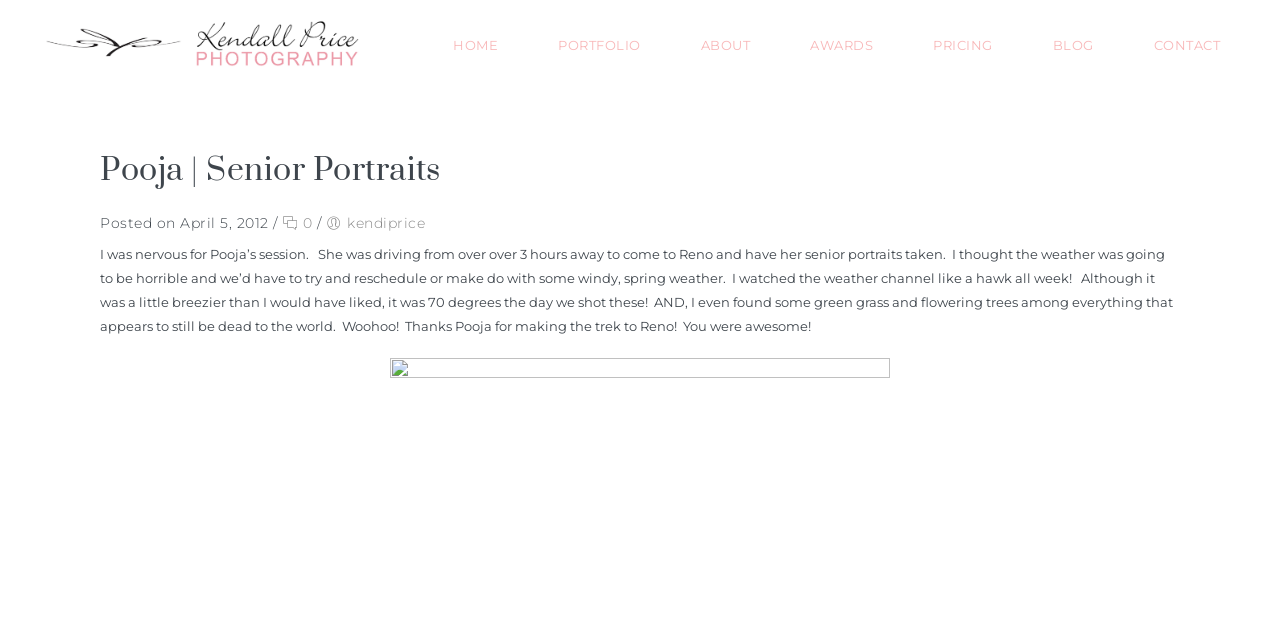Craft a detailed narrative of the webpage's structure and content.

This webpage is about Pooja's senior portraits taken by Kendall Price Photography. At the top left corner, there is a link to the photographer's website, accompanied by a small image of the logo. Above the main content, there is a navigation menu with seven links: HOME, PORTFOLIO, ABOUT, AWARDS, PRICING, BLOG, and CONTACT, evenly spaced across the top of the page.

The main content is headed by a title "Pooja | Senior Portraits" in a prominent font. Below the title, there is a posting date "Posted on April 5, 2012" followed by a slash and some social media links. The main text describes the photographer's experience with Pooja's senior portrait session, mentioning the initial nervousness due to the weather forecast, but ultimately being pleased with the outcome. The text also expresses gratitude to Pooja for traveling to Reno for the photo shoot.

There are no images of Pooja's senior portraits on this page, but the text provides a vivid description of the photo shoot experience. The overall layout is organized, with clear headings and concise text, making it easy to follow the story.